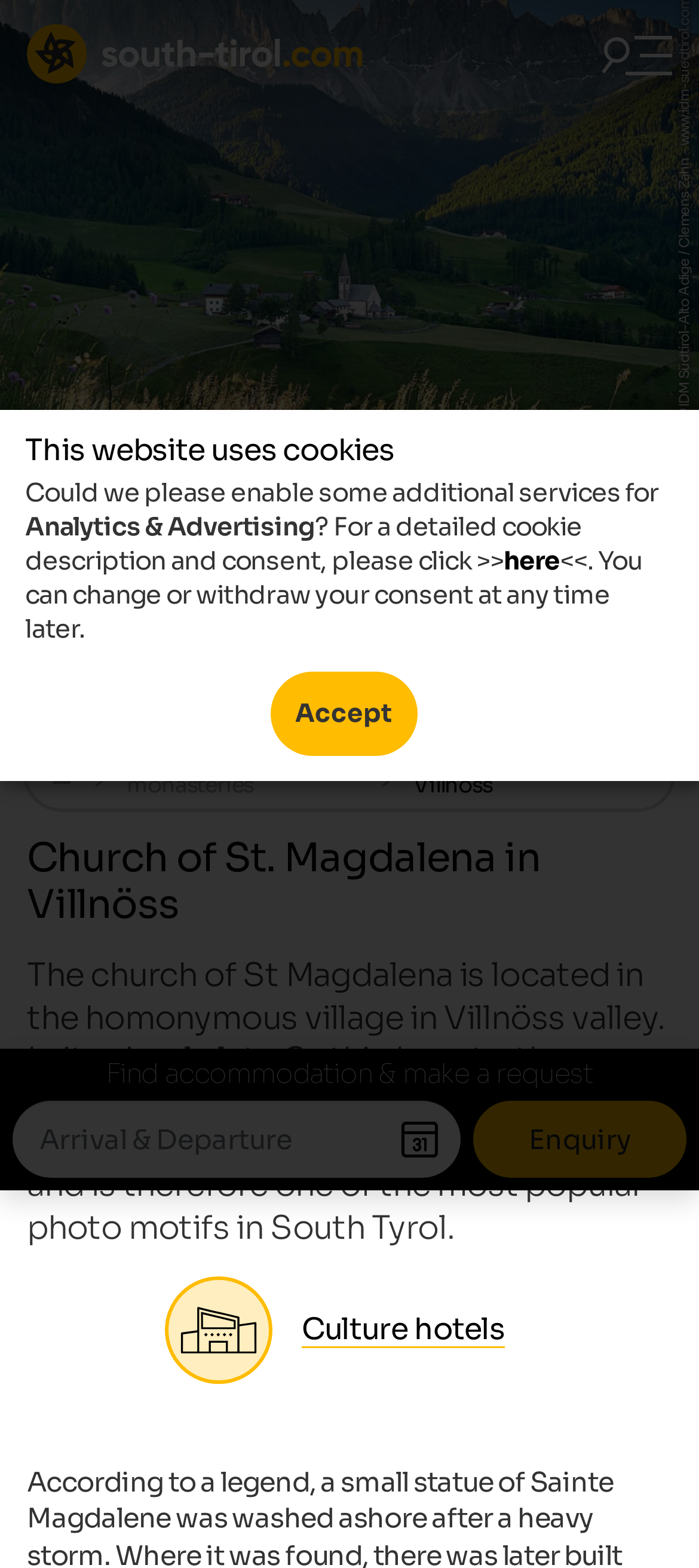Extract the main heading from the webpage content.

Church of St. Magdalena in Villnöss